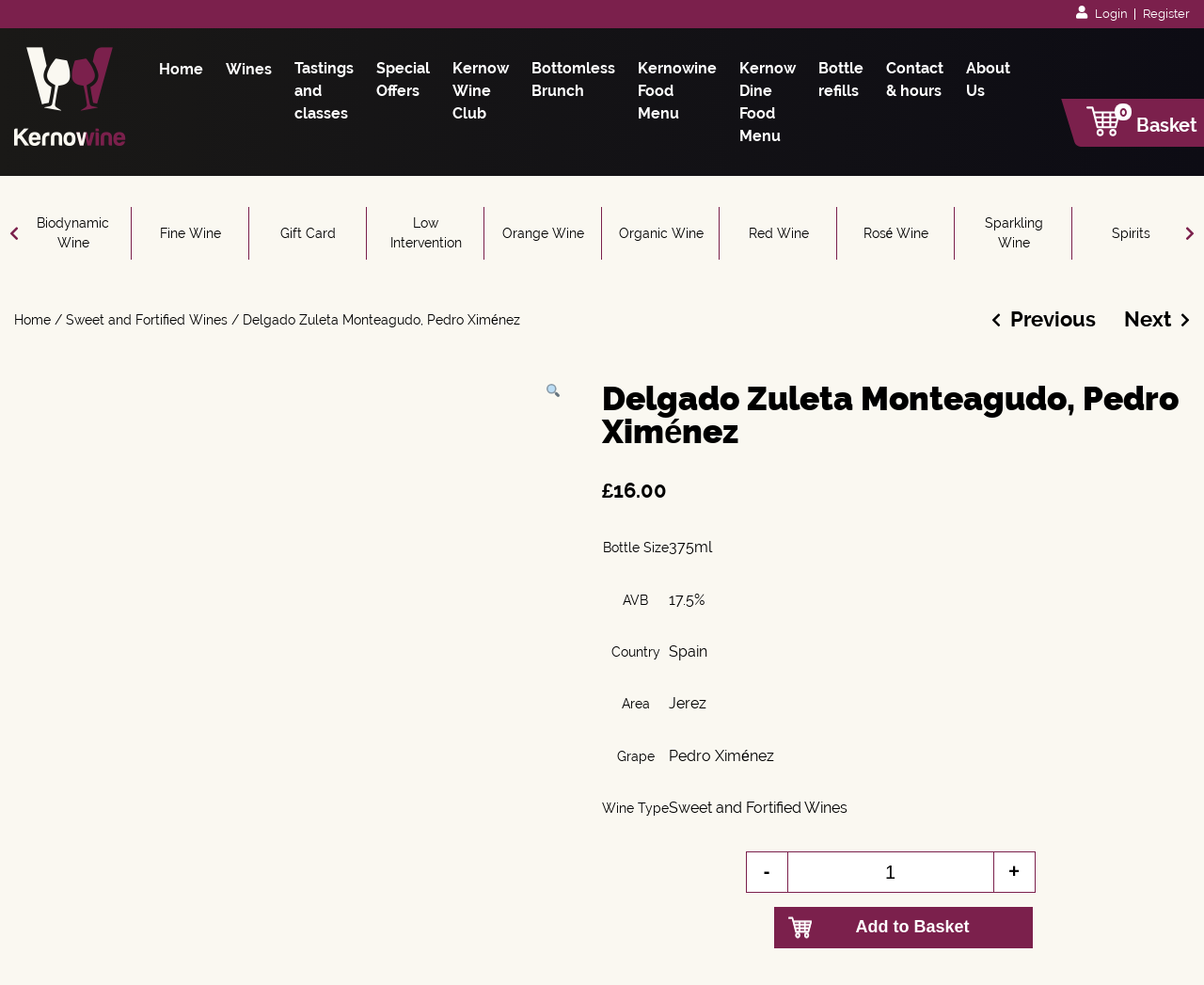What is the color of the wine?
From the screenshot, provide a brief answer in one word or phrase.

Dark mahogany